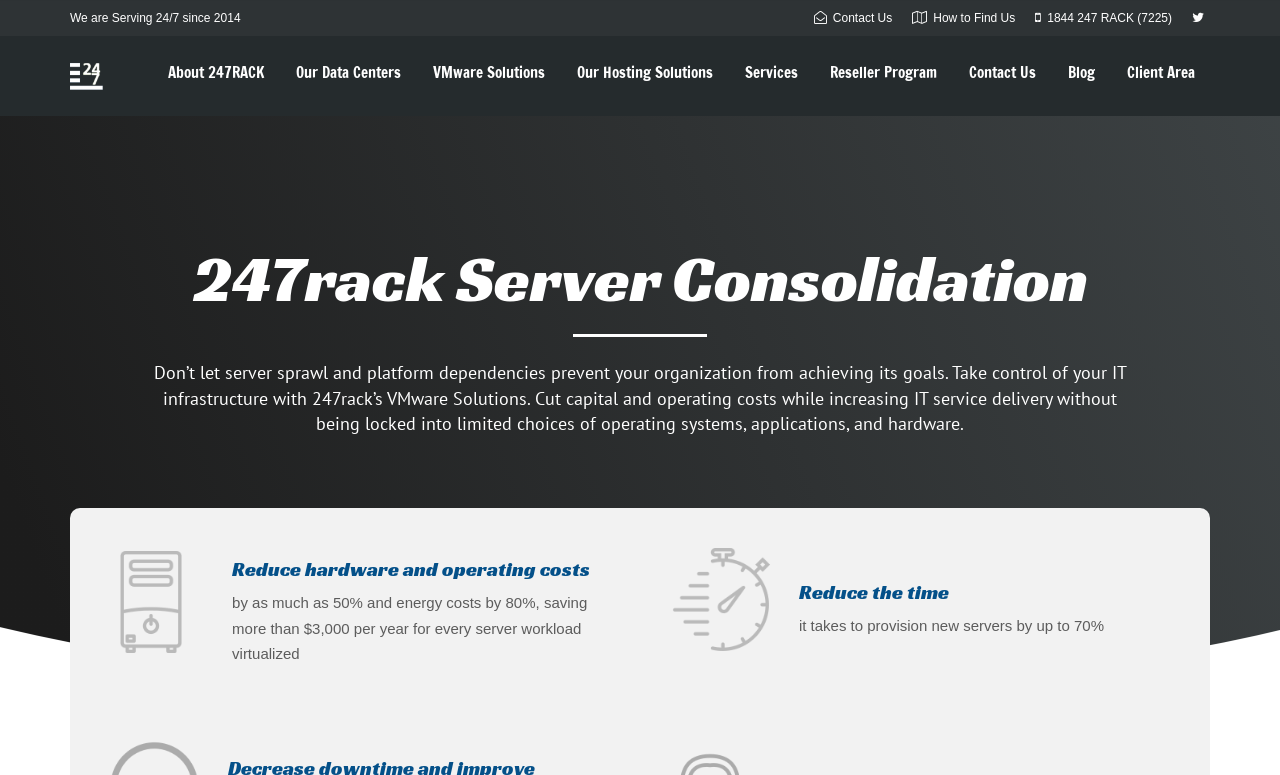Find the bounding box coordinates for the HTML element specified by: "1844 247 RACK (7225)".

[0.809, 0.014, 0.916, 0.032]